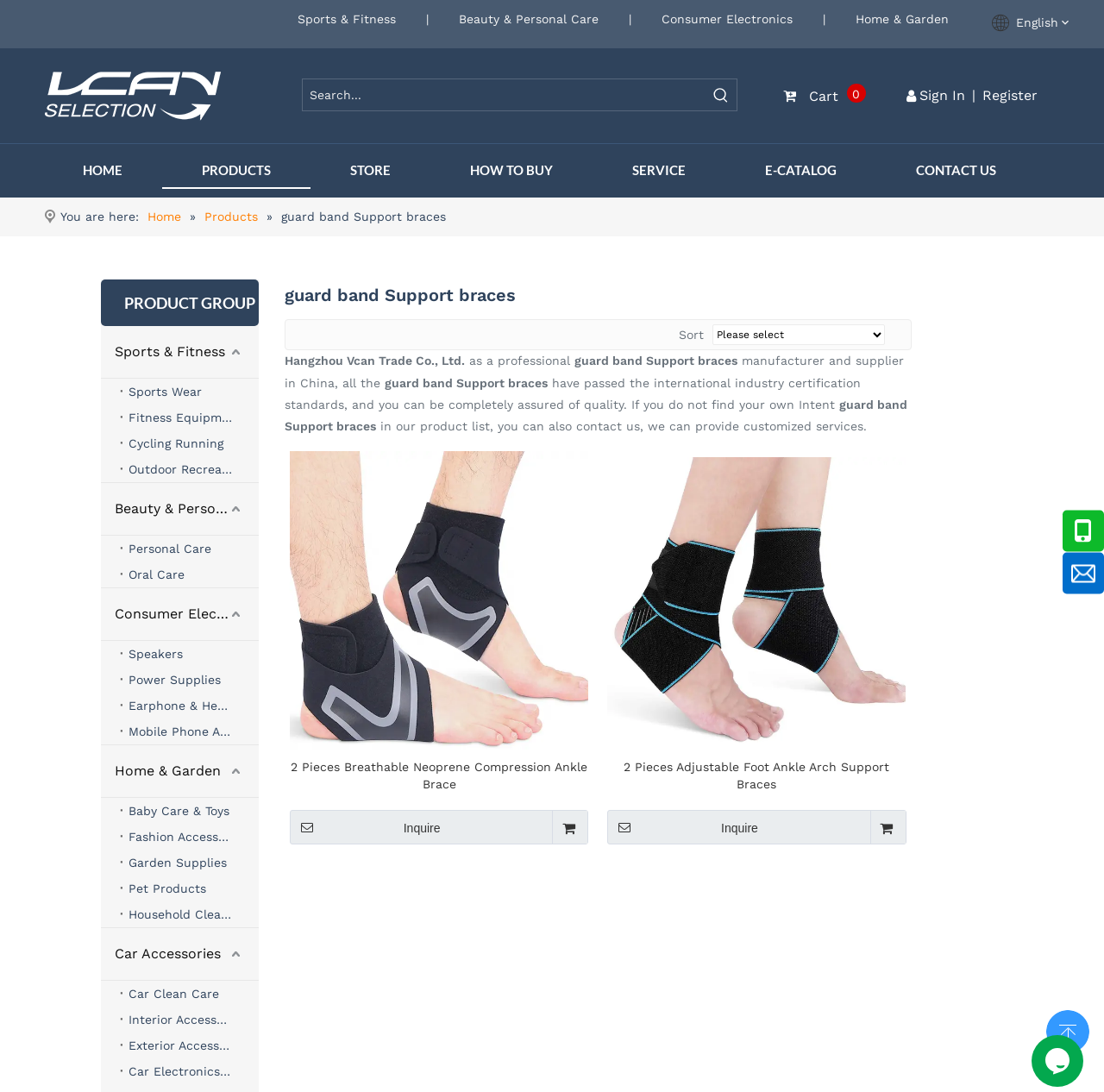Offer an extensive depiction of the webpage and its key elements.

This webpage is about guard band Support braces manufacturers, suppliers, and wholesalers from Hangzhou Vcan Trade Co., Ltd. At the top, there is a navigation menu with links to different categories such as Sports & Fitness, Beauty & Personal Care, Consumer Electronics, and Home & Garden. Below the navigation menu, there is a search bar and a button labeled "Hot Keywords:".

On the left side, there is a vertical menu with links to HOME, PRODUCTS, STORE, HOW TO BUY, SERVICE, E-CATALOG, and CONTACT US. Below this menu, there is a breadcrumb trail showing the current location as "Home > Products > guard band Support braces".

The main content area is divided into two sections. The left section has a heading "PRODUCT GROUP" and lists various product categories such as Sports Wear, Fitness Equipment, Cycling Running, and Outdoor Recreation. Each category has a link to a sub-page.

The right section has a heading "guard band Support braces" and displays a table with product information. The table has two rows, each with a product image, product name, and an "Inquire" button. The product names are "2 Pieces Breathable Neoprene Compression Ankle Brace" and "2 Pieces Adjustable Foot Ankle Arch Support Braces".

Below the table, there is a paragraph of text describing Hangzhou Vcan Trade Co., Ltd. as a professional manufacturer and supplier of guard band Support braces in China, and assuring the quality of their products. The text also mentions that they can provide customized services if the desired product is not found in their list.

At the bottom of the page, there are links to other product categories such as Car Accessories, Baby Care & Toys, Fashion Accessories, and more.